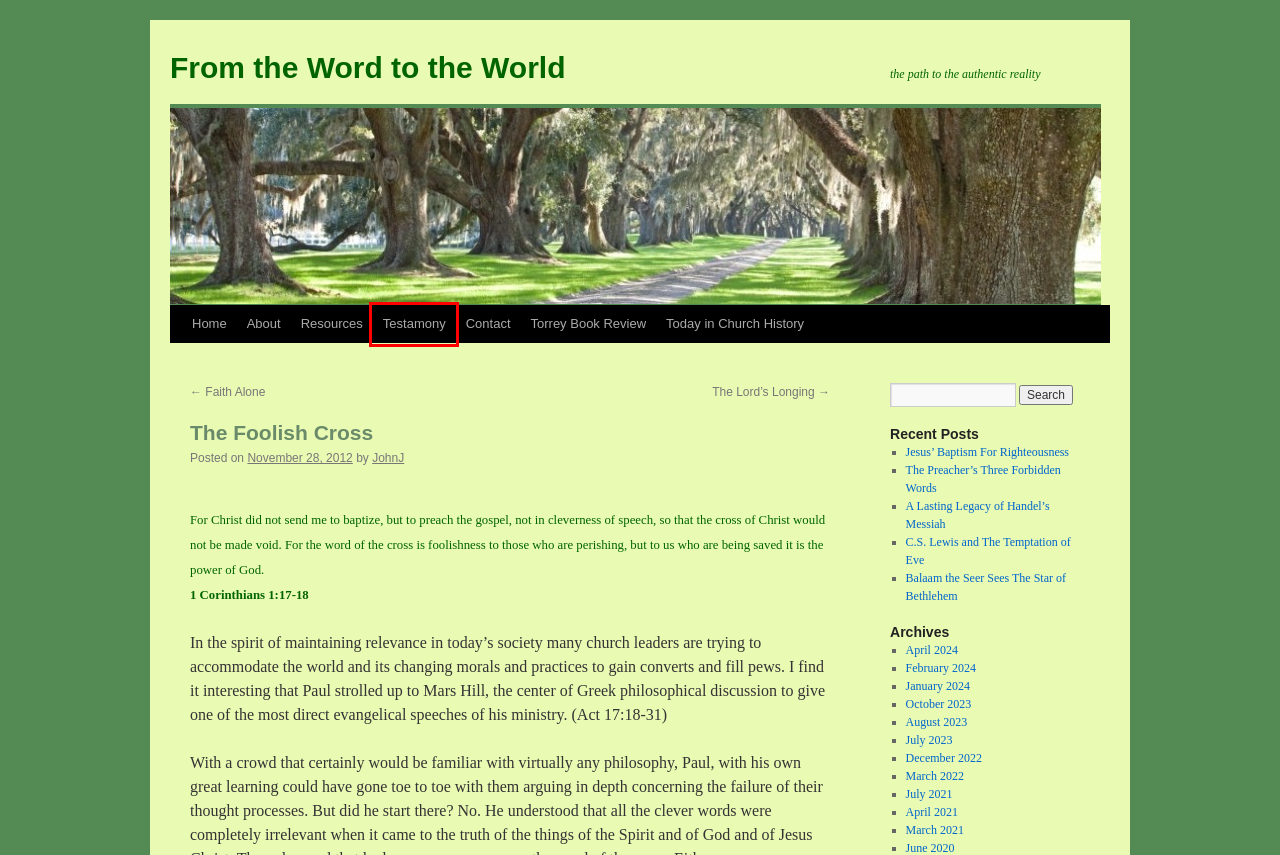You have been given a screenshot of a webpage, where a red bounding box surrounds a UI element. Identify the best matching webpage description for the page that loads after the element in the bounding box is clicked. Options include:
A. From the Word to the World | the path to the authentic reality
B. April | 2024 | From the Word to the World
C. Testamony | From the Word to the World
D. Jesus’ Baptism For Righteousness | From the Word to the World
E. December | 2022 | From the Word to the World
F. March | 2022 | From the Word to the World
G. February | 2024 | From the Word to the World
H. March | 2021 | From the Word to the World

C